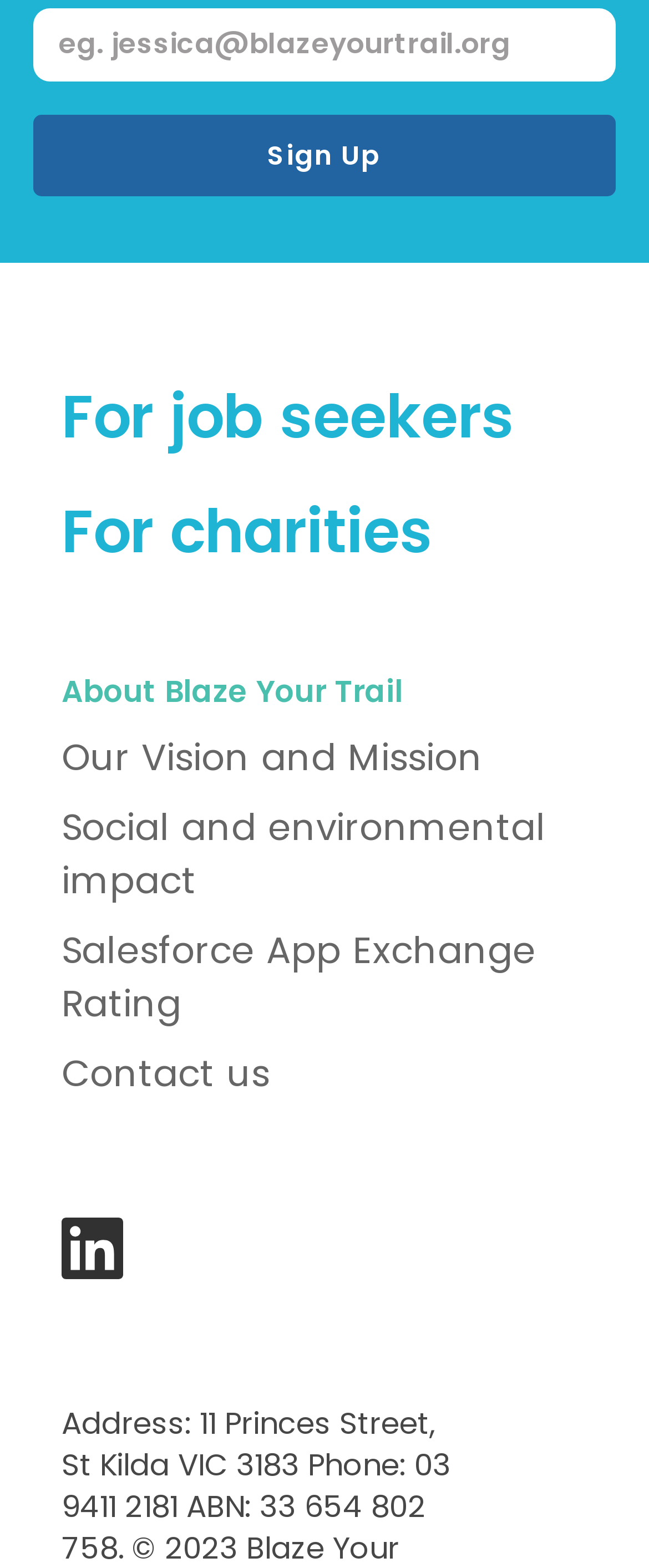Kindly determine the bounding box coordinates for the clickable area to achieve the given instruction: "View Our Vision and Mission".

[0.095, 0.467, 0.905, 0.501]